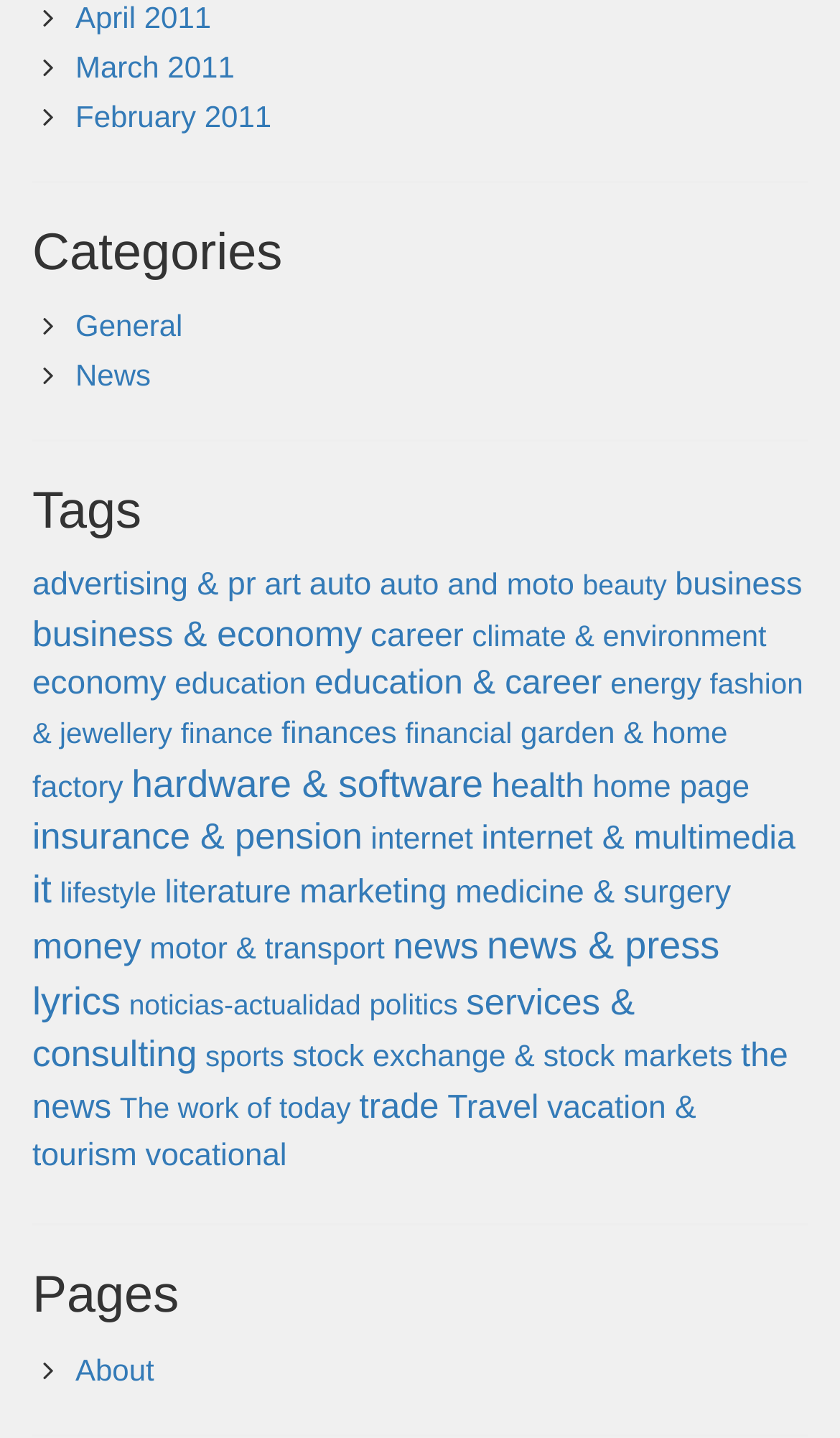Can you provide the bounding box coordinates for the element that should be clicked to implement the instruction: "Search for articles"?

None